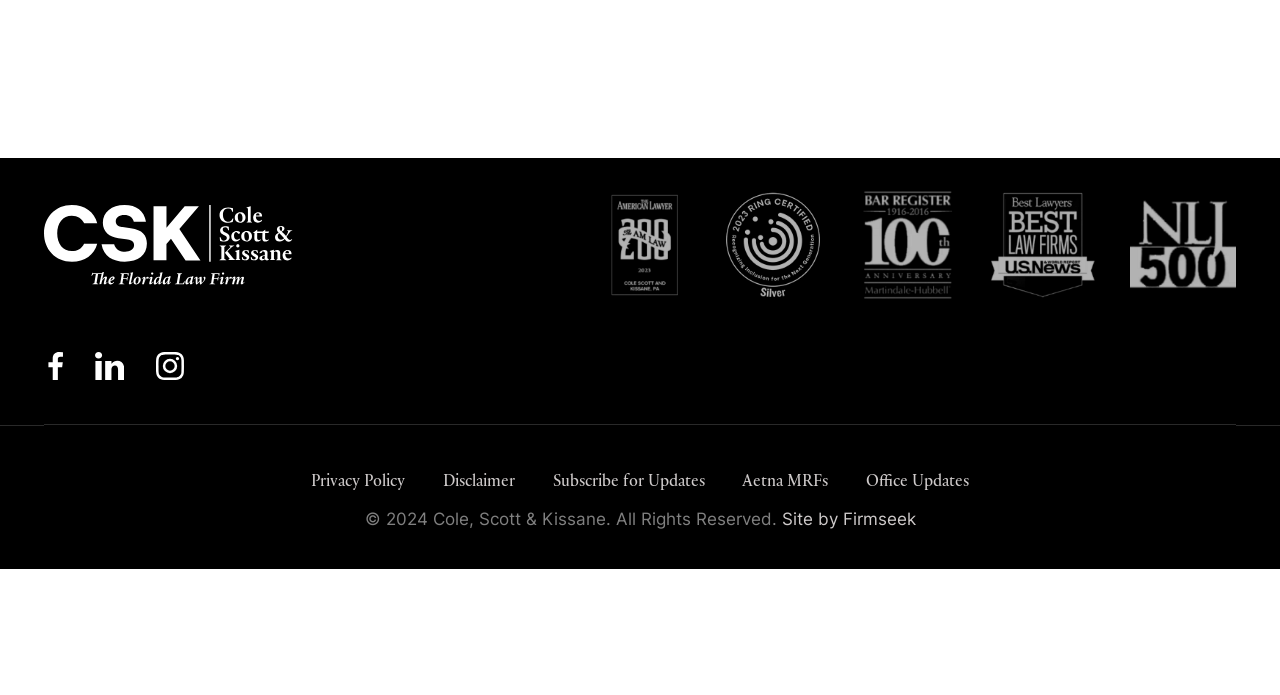Locate the bounding box coordinates of the area you need to click to fulfill this instruction: 'Subscribe for Updates'. The coordinates must be in the form of four float numbers ranging from 0 to 1: [left, top, right, bottom].

[0.432, 0.677, 0.55, 0.707]